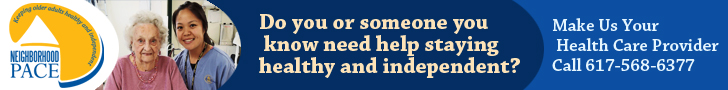Respond concisely with one word or phrase to the following query:
What is the purpose of the interaction between the healthcare provider and the elderly woman?

Personalized support